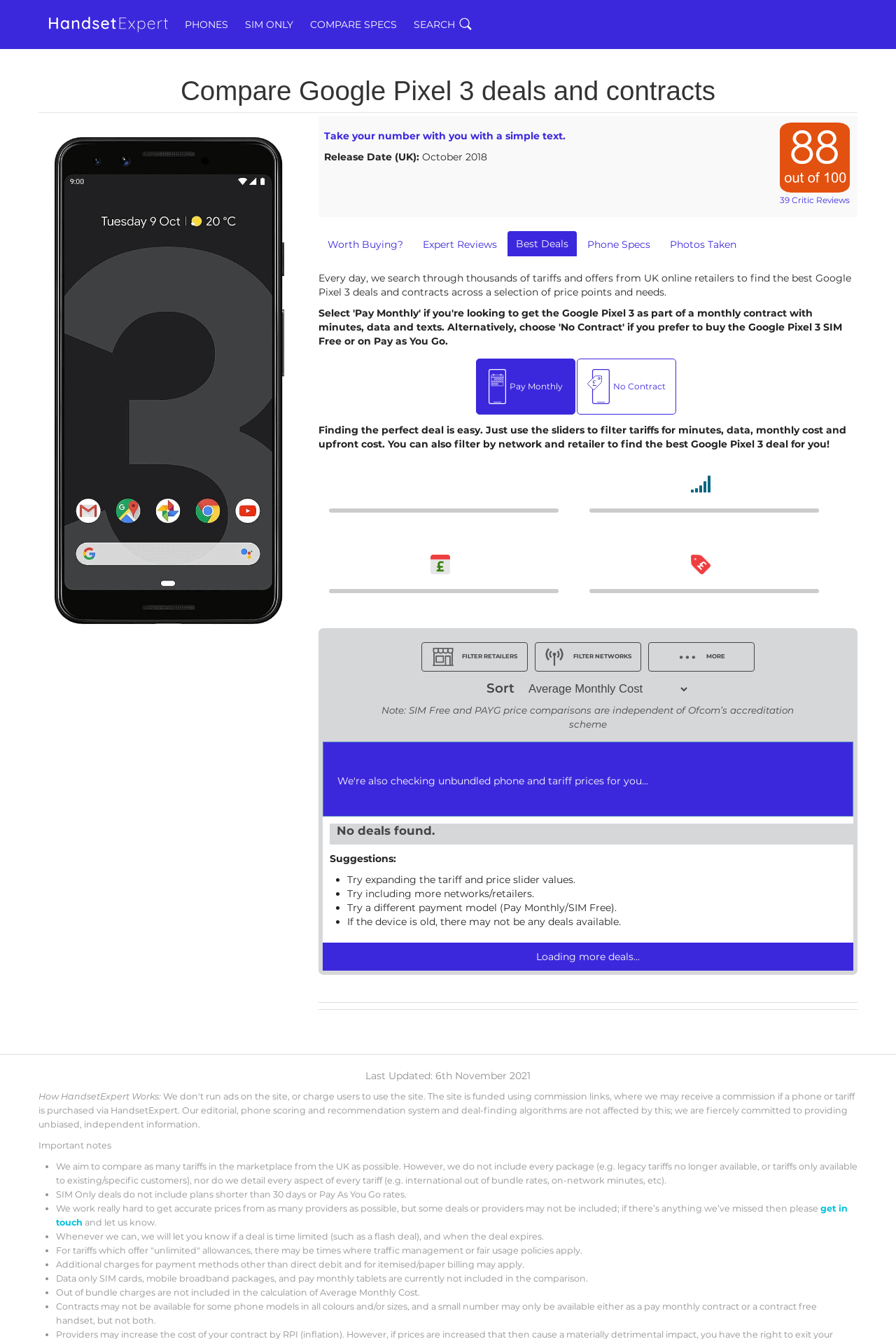What is the name of the website?
Using the information from the image, give a concise answer in one word or a short phrase.

HandsetExpert